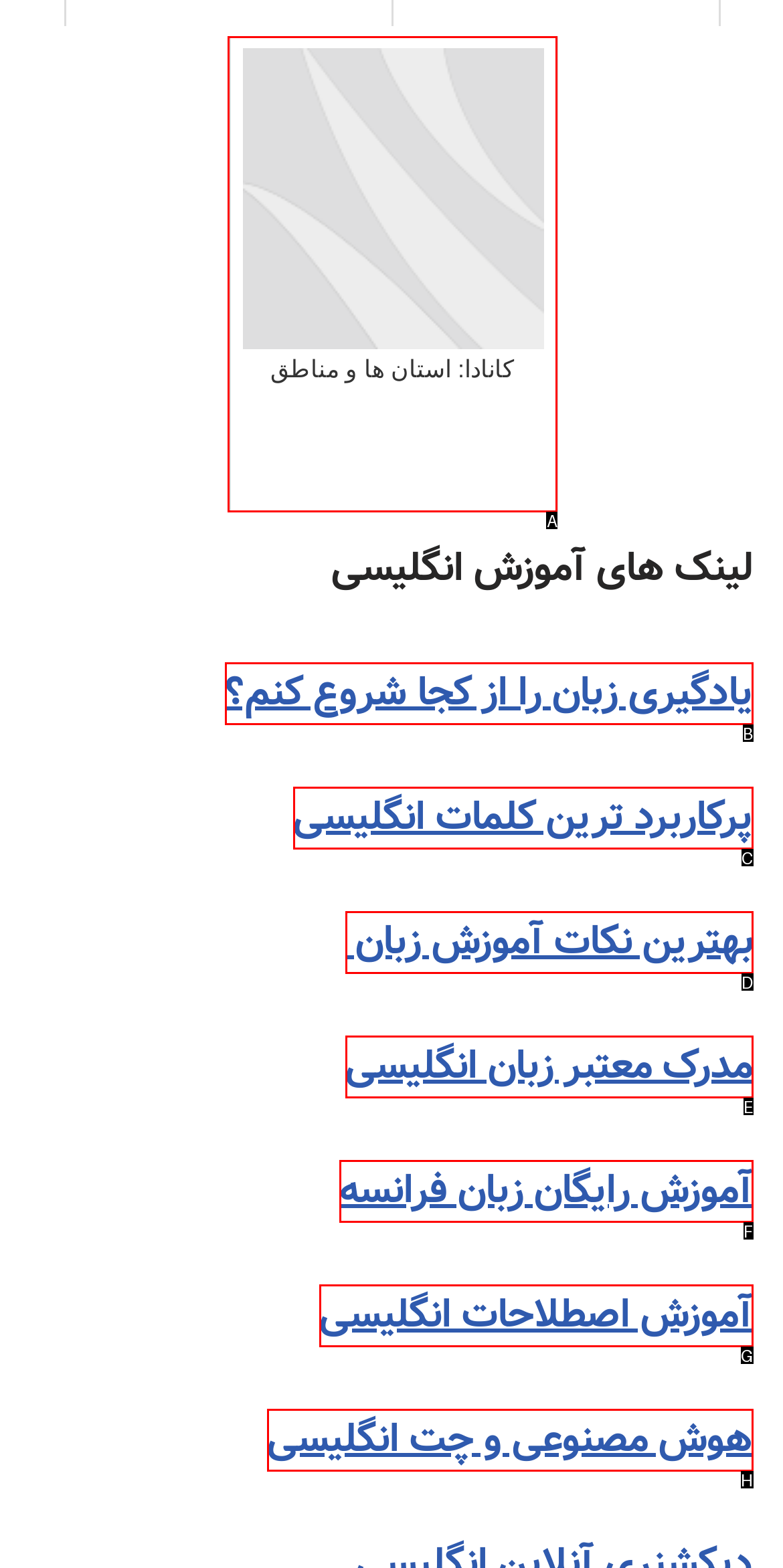Select the HTML element that best fits the description: هوش مصنوعی و چت انگلیسی
Respond with the letter of the correct option from the choices given.

H